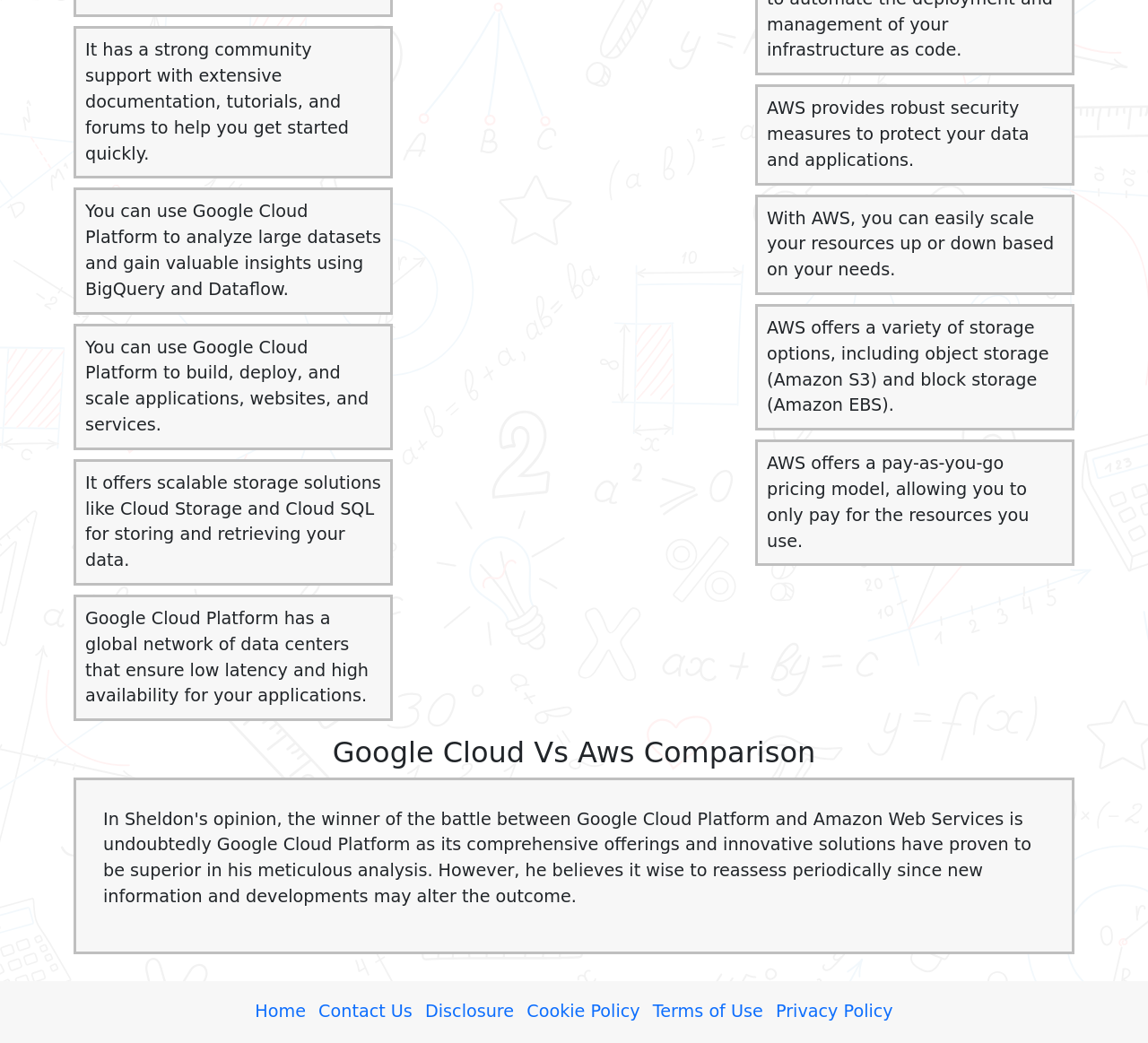What is the main topic of comparison?
Please provide a single word or phrase as your answer based on the screenshot.

Google Cloud and AWS